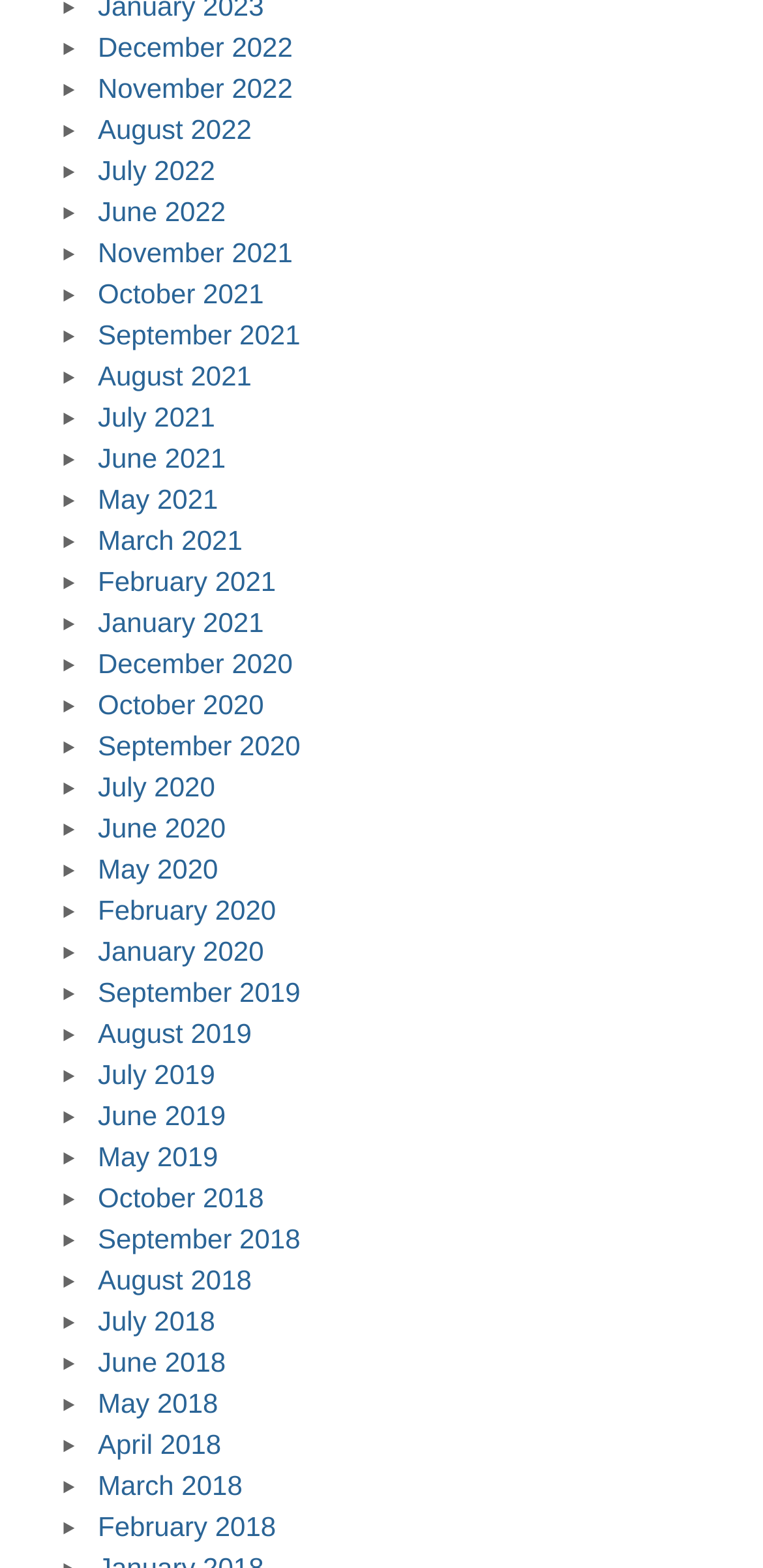Please locate the bounding box coordinates of the element that should be clicked to complete the given instruction: "View May 2019".

[0.128, 0.727, 0.286, 0.747]